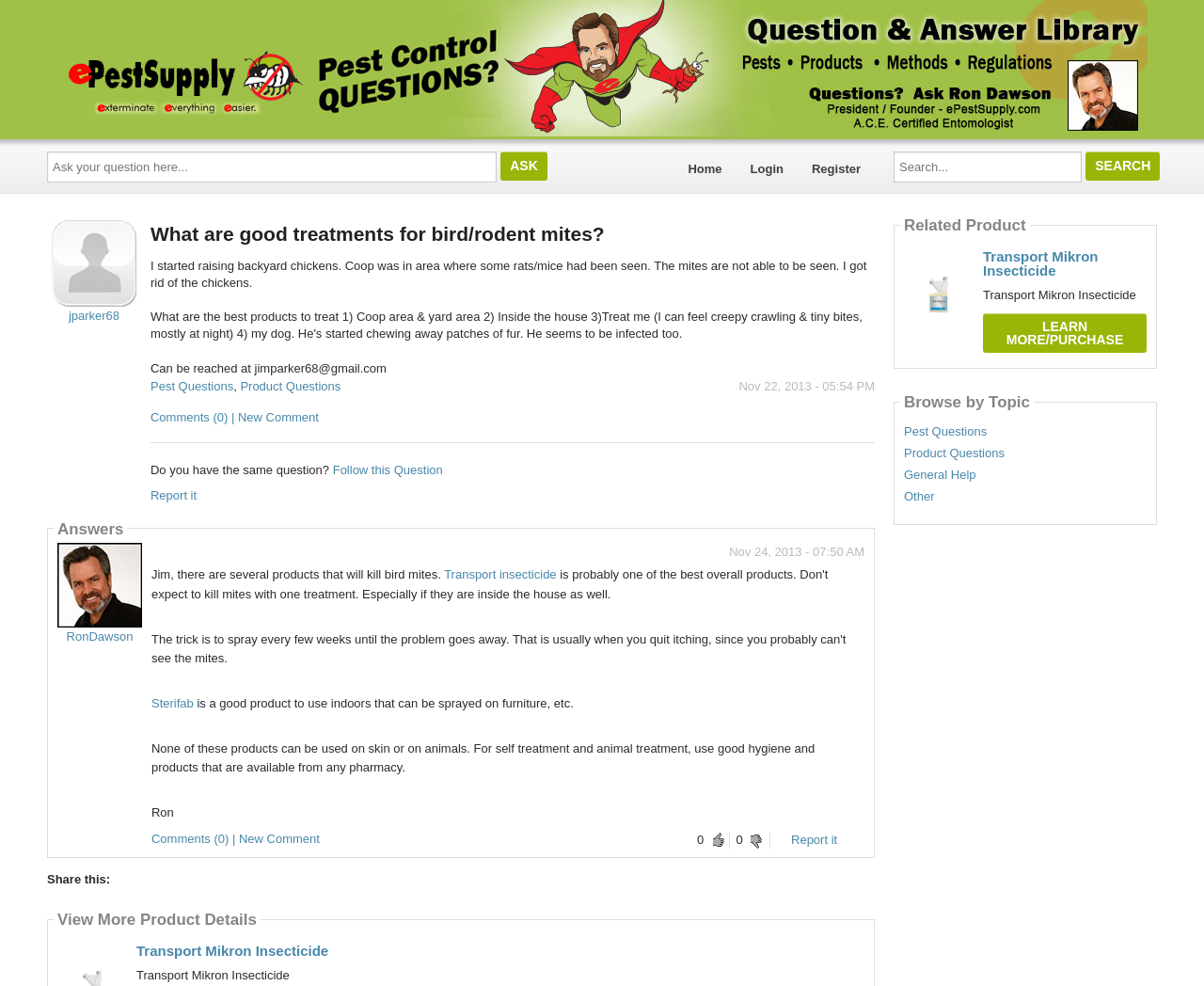Produce an extensive caption that describes everything on the webpage.

This webpage appears to be a question-and-answer forum focused on pest control. At the top of the page, there is a search bar and a few links to navigate to different sections of the website, including "Home", "Login", and "Register". Below this, there is a section where users can ask a question, with a text box and a button to submit the question.

The main content of the page is a question posed by a user, "I started raising backyard chickens. Coop was in area where some rats/mice had been seen. The mites are not able to be seen. I got rid of the chickens. What are good treatments for bird/rodent mites?" This question is accompanied by the user's name and email address.

Below the question, there are several links to related topics, including "Pest Questions" and "Product Questions". There is also a section for answers, where users can provide responses to the question. One answer is provided by a user named RonDawson, who recommends several products for treating bird mites, including Transport insecticide and Sterifab.

To the right of the main content, there is a section with a heading "Related Product" that promotes Transport Mikron Insecticide, with a link to purchase the product. There are also links to browse by topic, including "Pest Questions", "Product Questions", and "General Help".

At the bottom of the page, there is a section with a heading "View More Product Details" that provides more information about Transport Mikron Insecticide. There are also links to share the page and to report any issues.